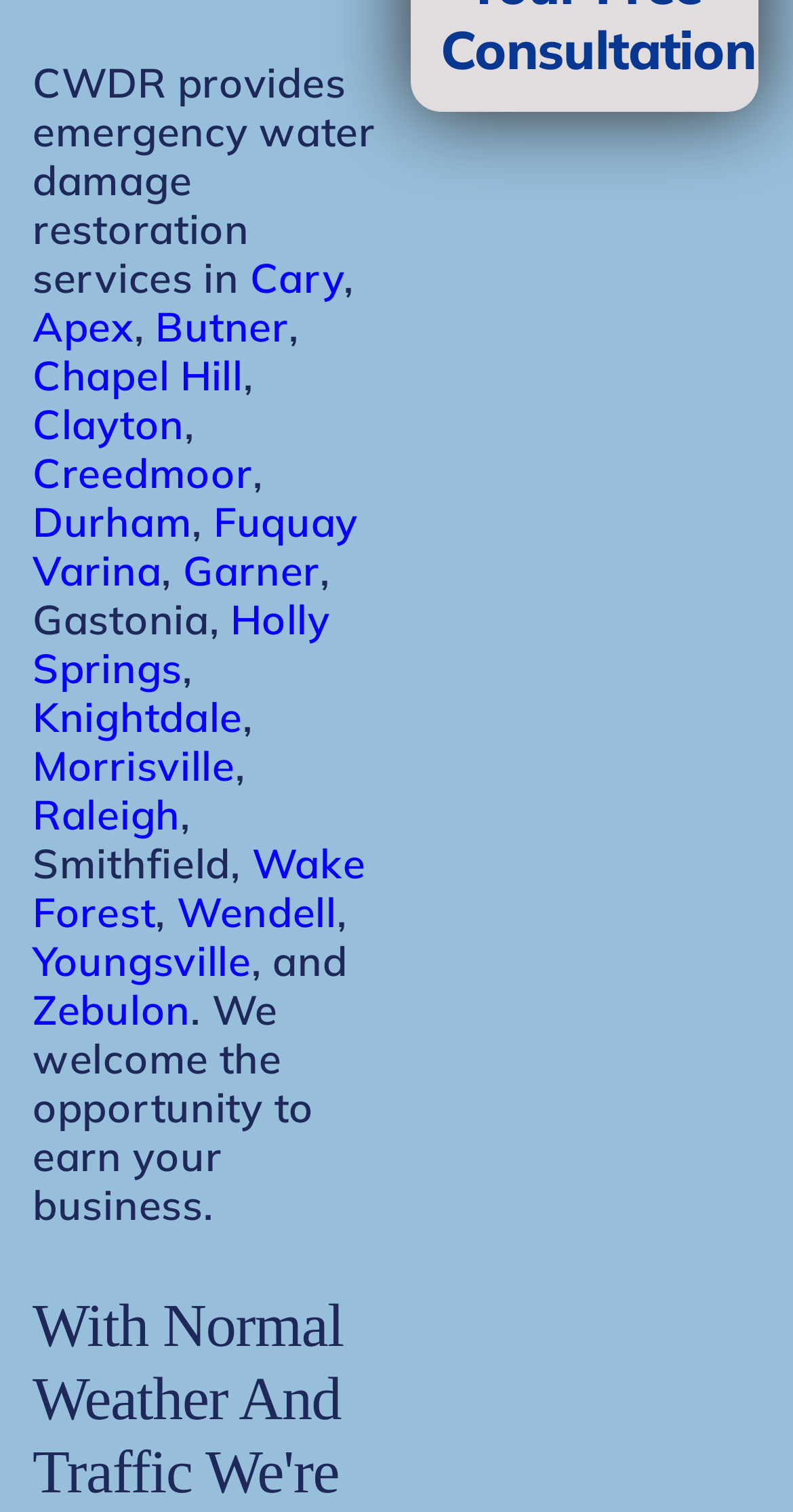Please specify the bounding box coordinates for the clickable region that will help you carry out the instruction: "go to Chapel Hill".

[0.041, 0.231, 0.307, 0.265]